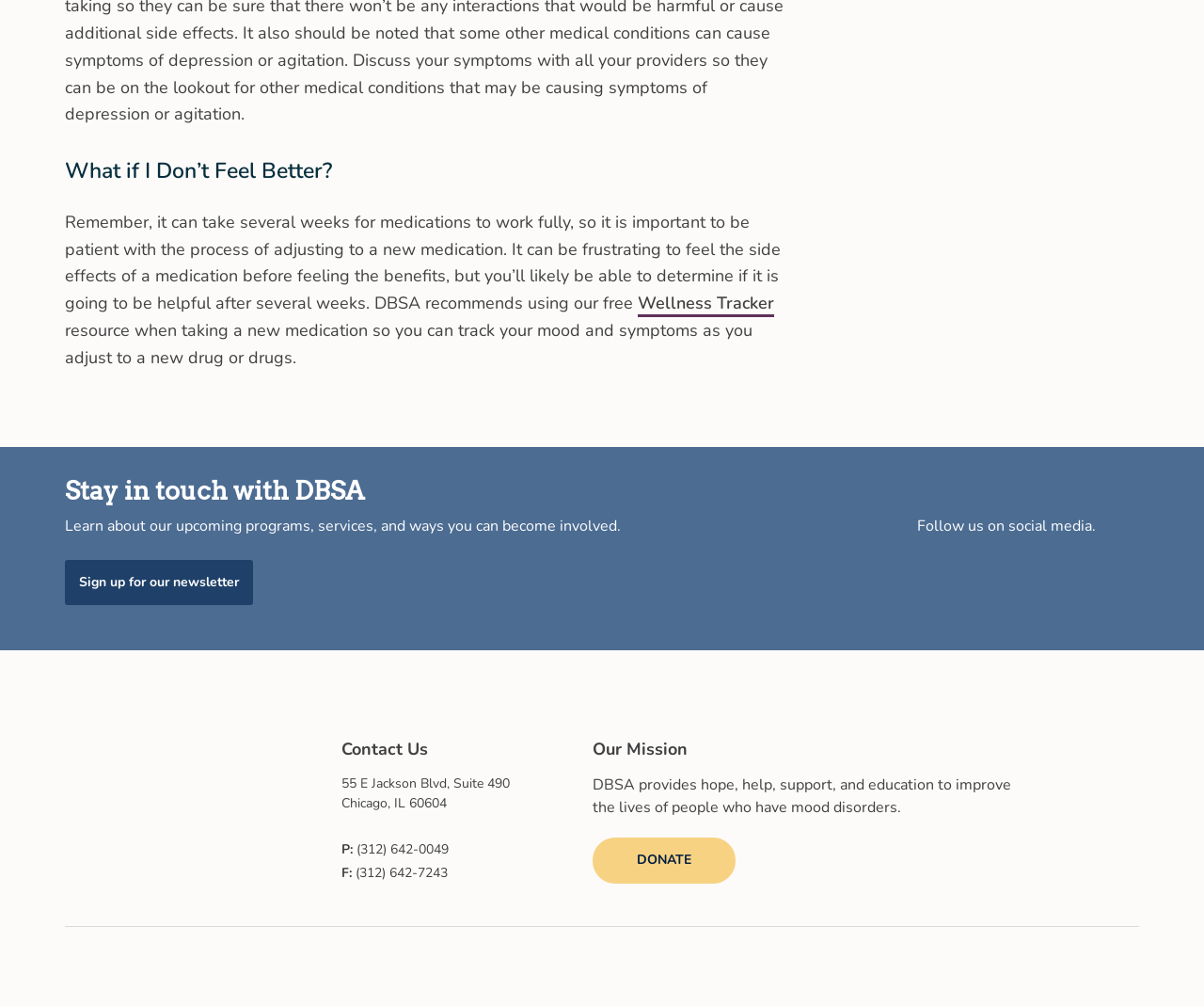Kindly determine the bounding box coordinates for the clickable area to achieve the given instruction: "Contact us by phone".

[0.293, 0.836, 0.373, 0.854]